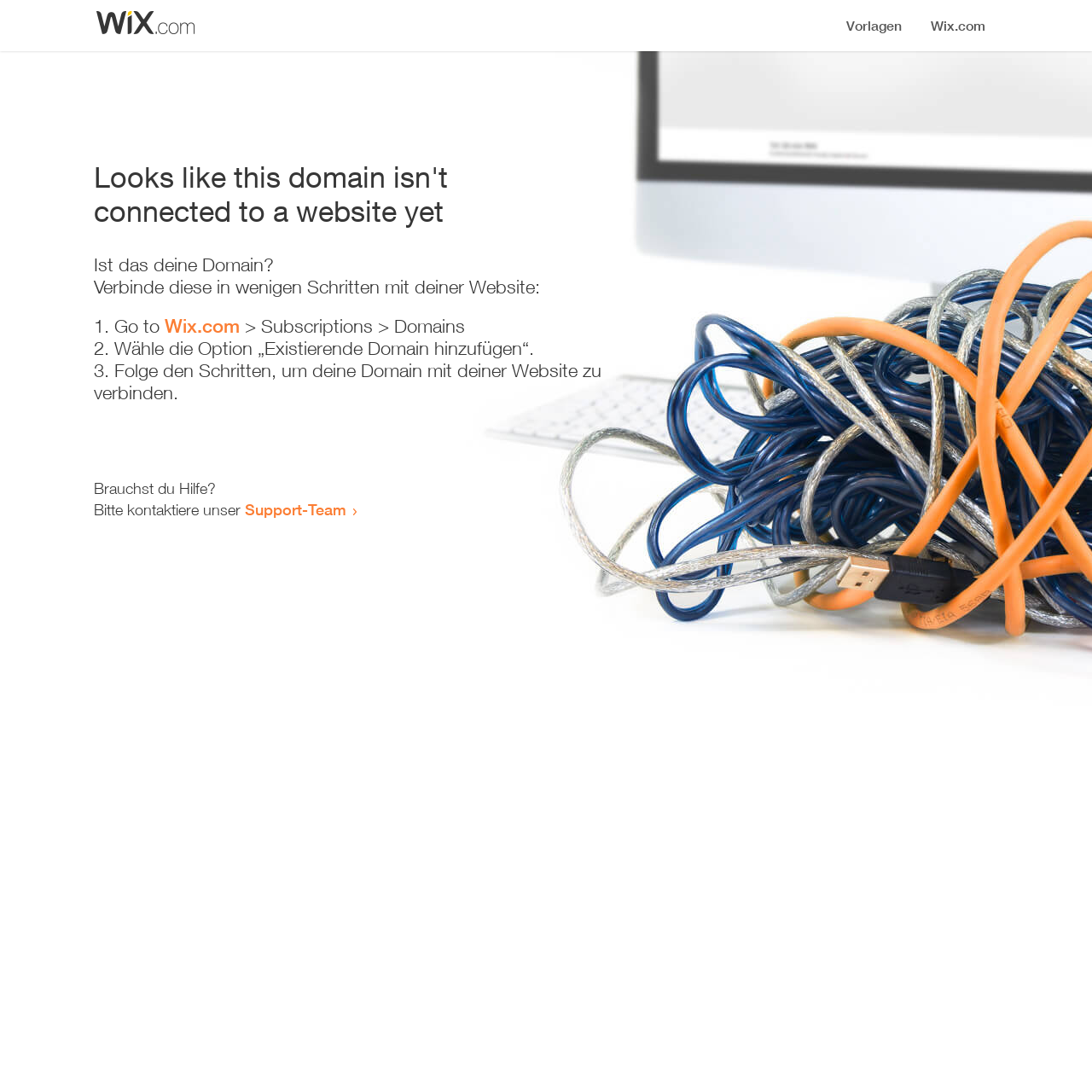Where should I go to start connecting my domain?
Kindly offer a detailed explanation using the data available in the image.

The webpage instructs me to go to Wix.com, specifically to the 'Subscriptions > Domains' section, as stated in the text 'Go to Wix.com > Subscriptions > Domains'.